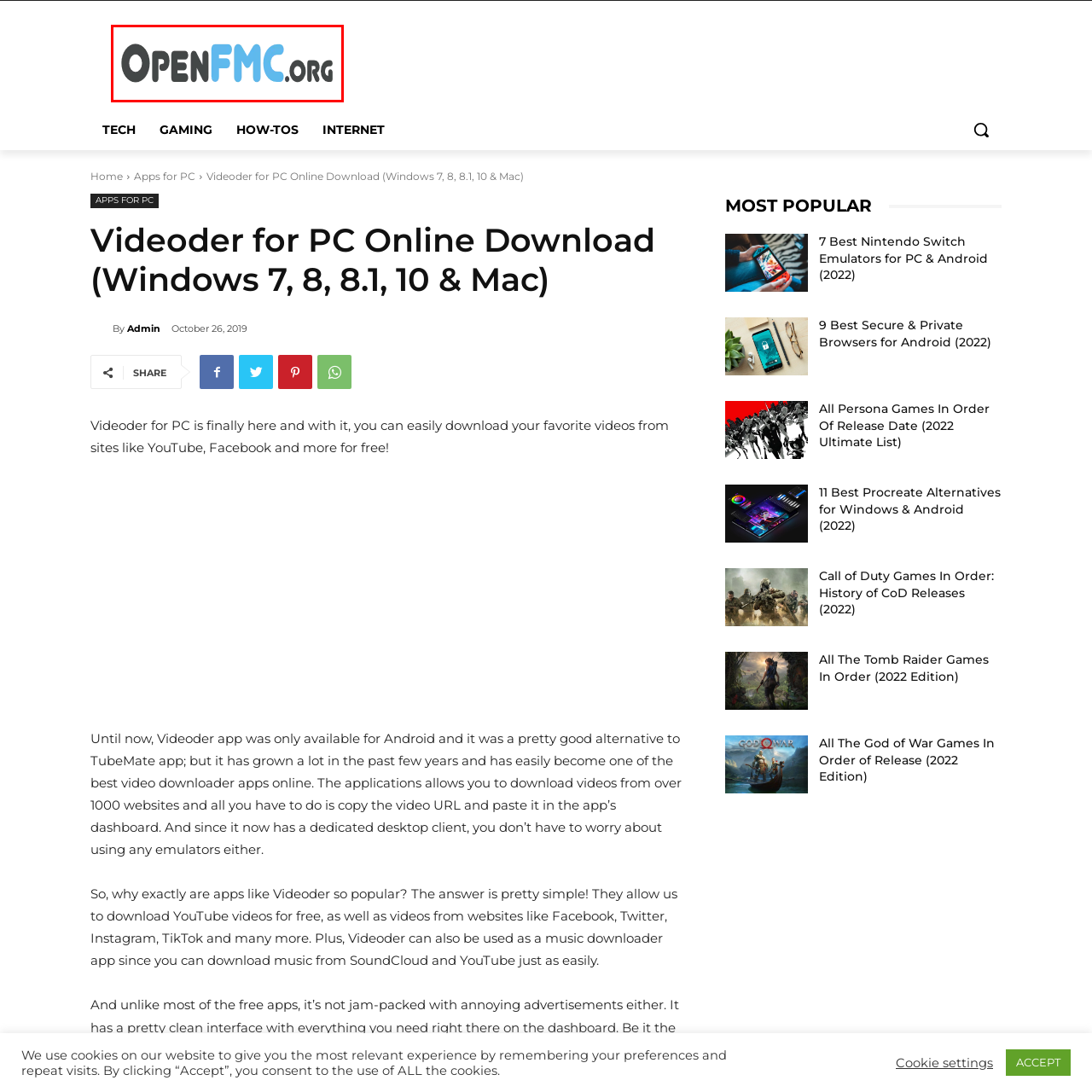Offer a detailed explanation of the elements found within the defined red outline.

The image displays the logo of OpenFMC.org, featuring the website name prominently in bold text. The 'OPEN' part of the name is rendered in dark gray, while 'FMC' is stylized in a vibrant blue, conveying a modern and engaging design. This logo represents a platform catered to users looking to download applications, particularly focused on the Videoder for PC, aimed at enabling video downloading from various online sources. The clean and professional aesthetic of the logo aligns with the website's purpose of being a reliable resource for tech-savvy users.